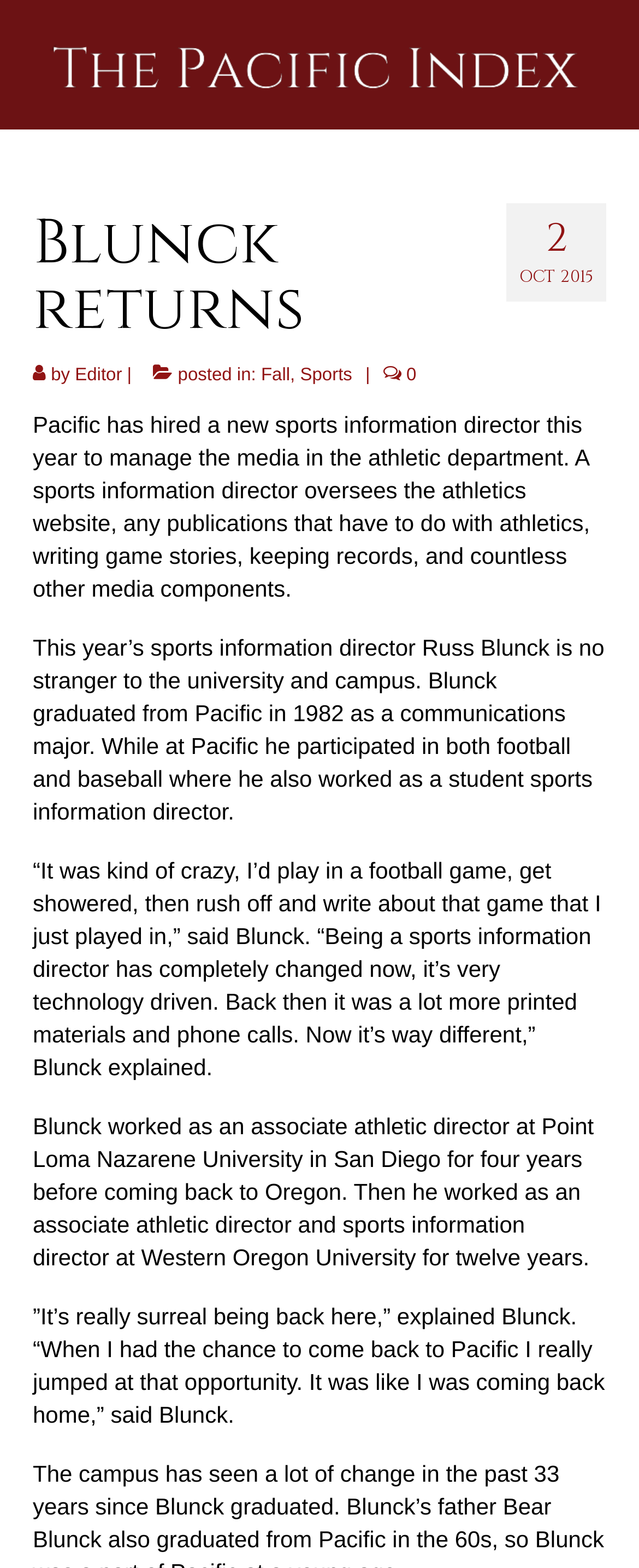What is the name of the university where Blunck worked as an associate athletic director?
Using the image, provide a detailed and thorough answer to the question.

I found the answer by reading the article, which mentions that 'Blunck worked as an associate athletic director at Point Loma Nazarene University in San Diego for four years before coming back to Oregon.'